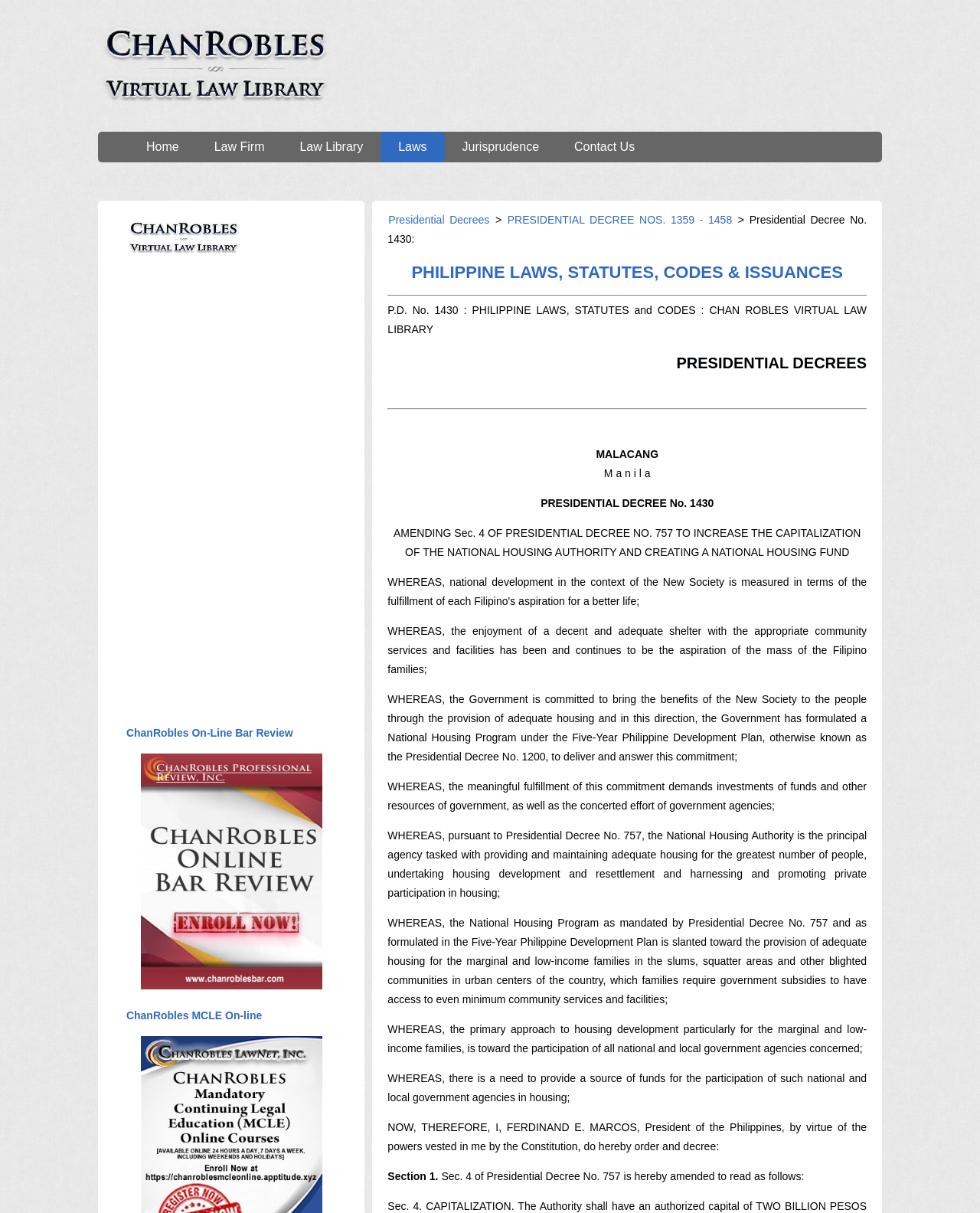Could you find the bounding box coordinates of the clickable area to complete this instruction: "Read Presidential Decree No. 1430"?

[0.396, 0.176, 0.884, 0.202]